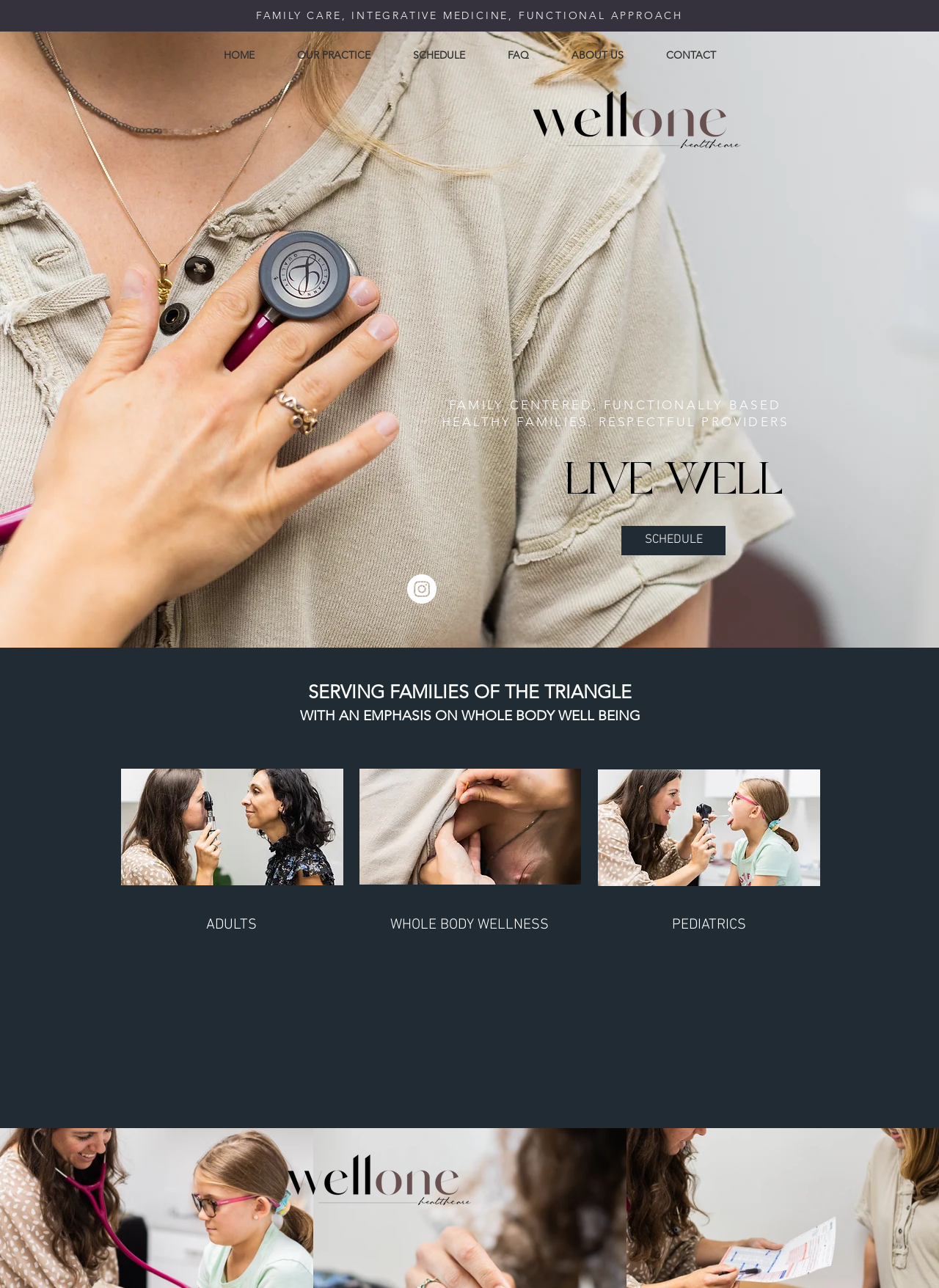Using the information in the image, could you please answer the following question in detail:
What is the age range for well visits in pediatrics?

The webpage has a section 'PEDIATRICS' which lists several services offered by Well One Healthcare, including well visits for children 6 weeks and up.